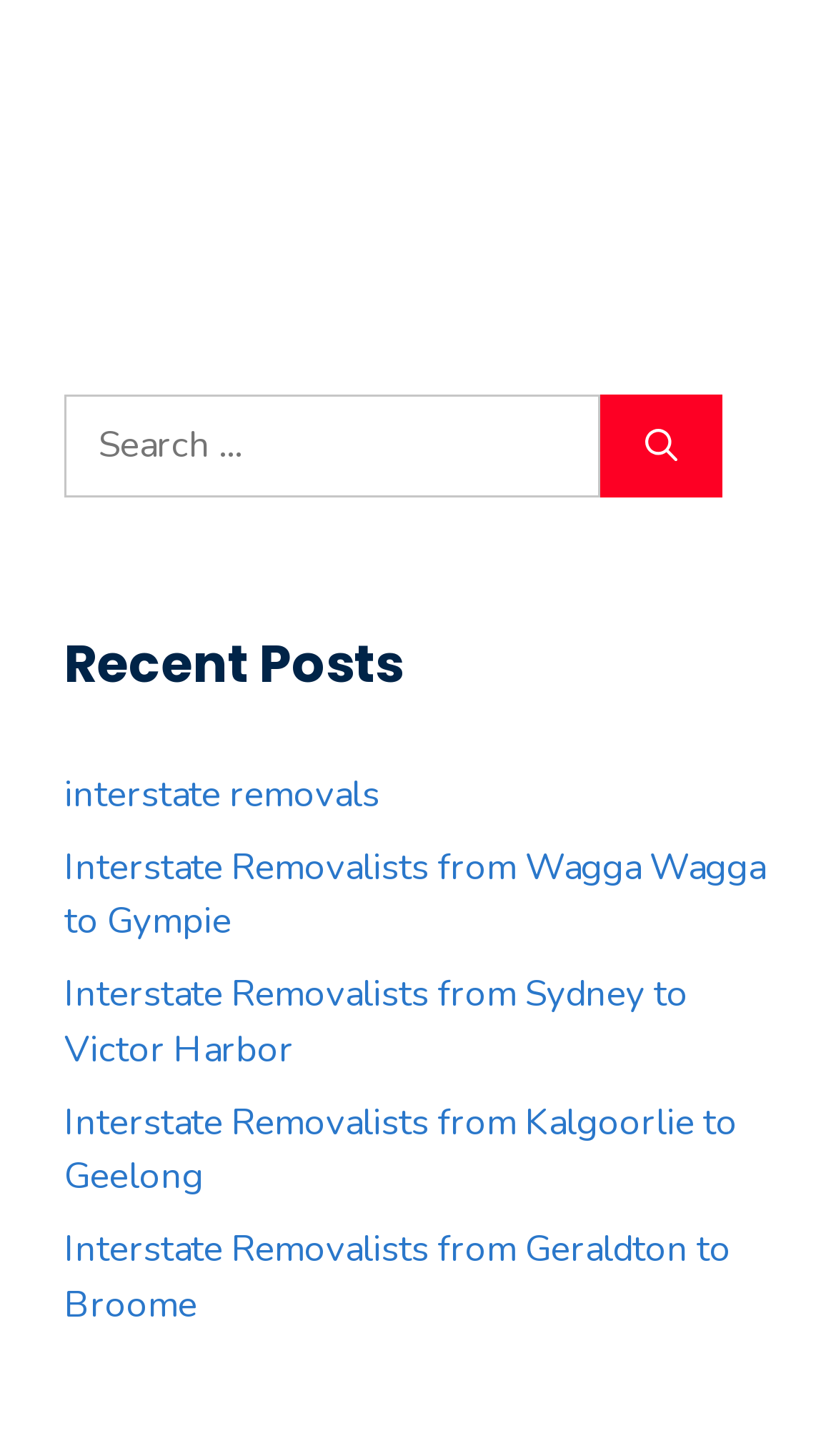How many recent posts are listed?
Please provide a single word or phrase based on the screenshot.

5